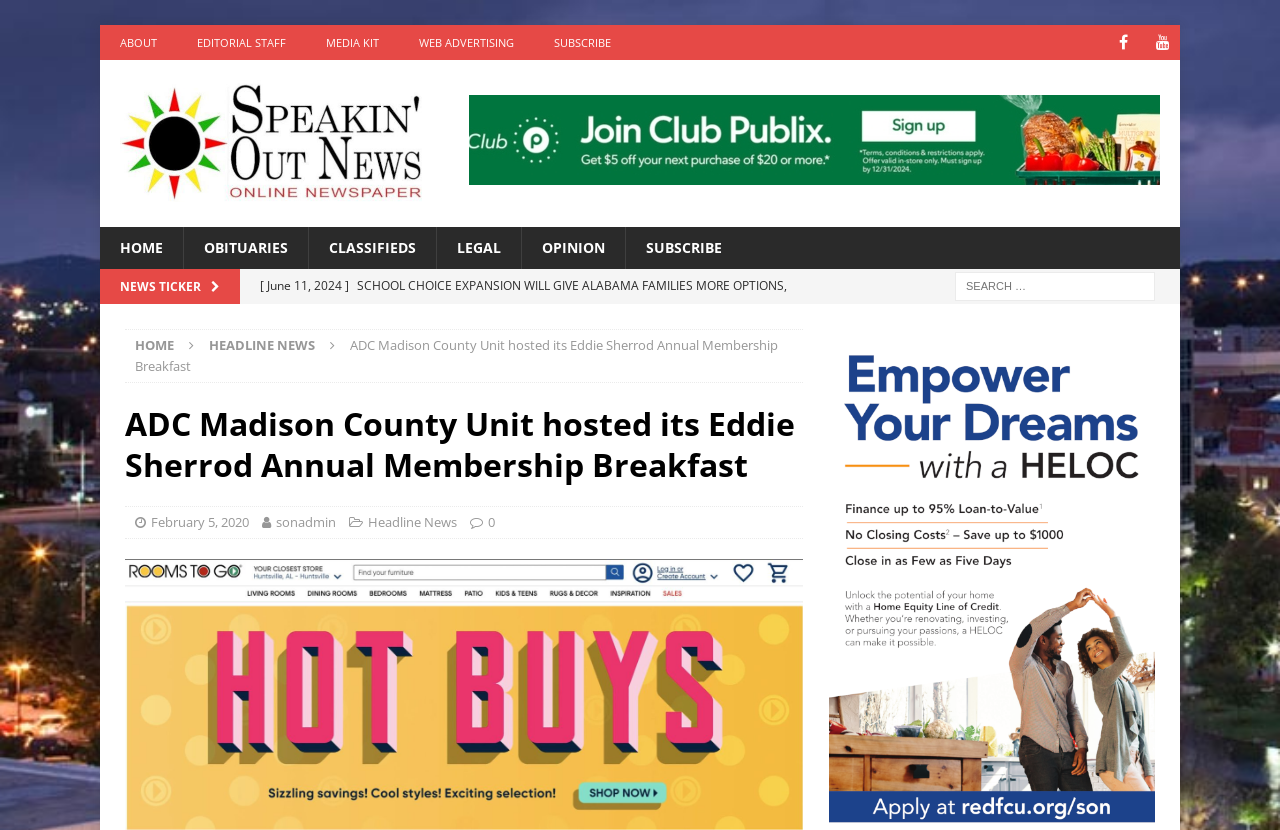Use a single word or phrase to answer the question: How can users search for specific content on this webpage?

Using the search box